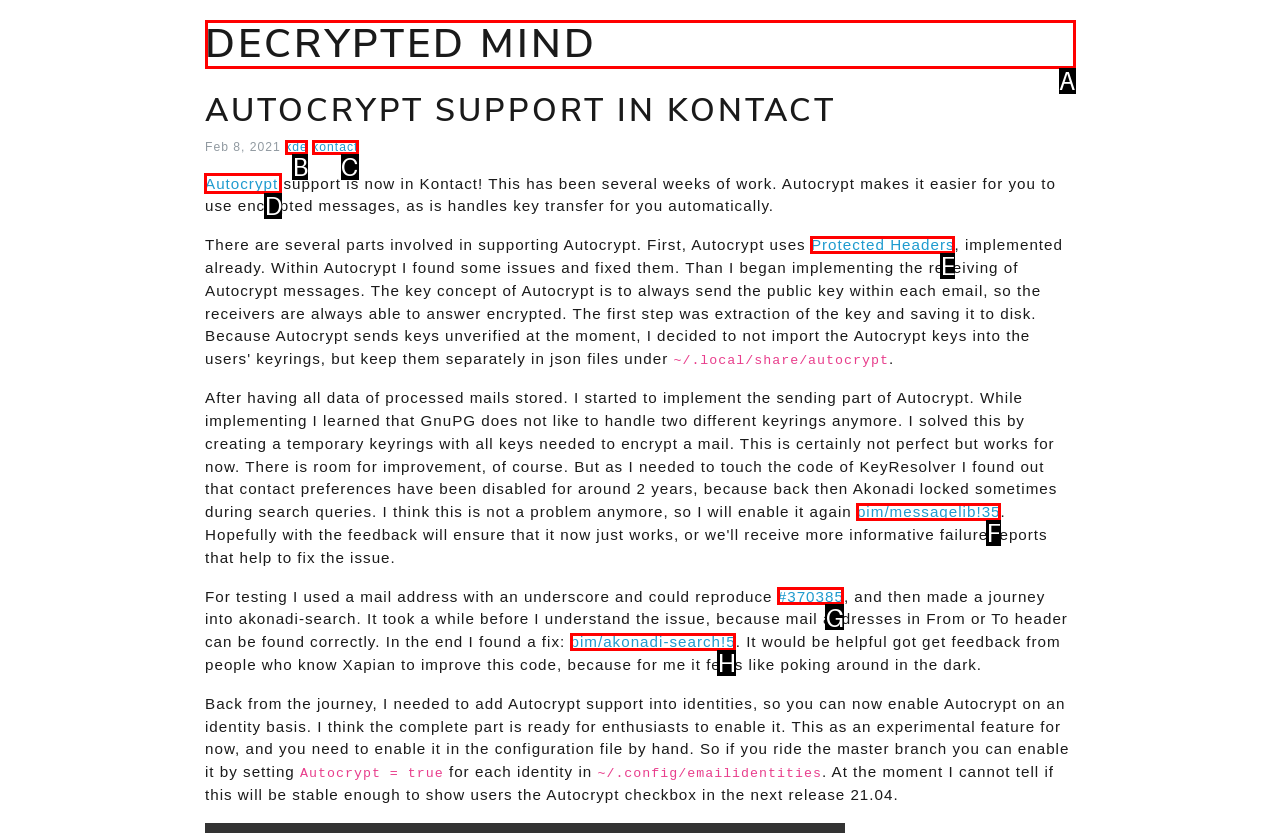Identify the correct option to click in order to complete this task: Read more about 'Autocrypt' support
Answer with the letter of the chosen option directly.

D